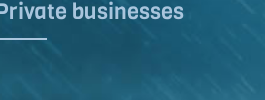Based on the image, provide a detailed and complete answer to the question: 
What is the tone of the presentation?

The caption describes the font as 'clear, bold' and the background as 'blue', which gives a sense of professionalism and partnership, indicating that the tone of the presentation is formal and collaborative.